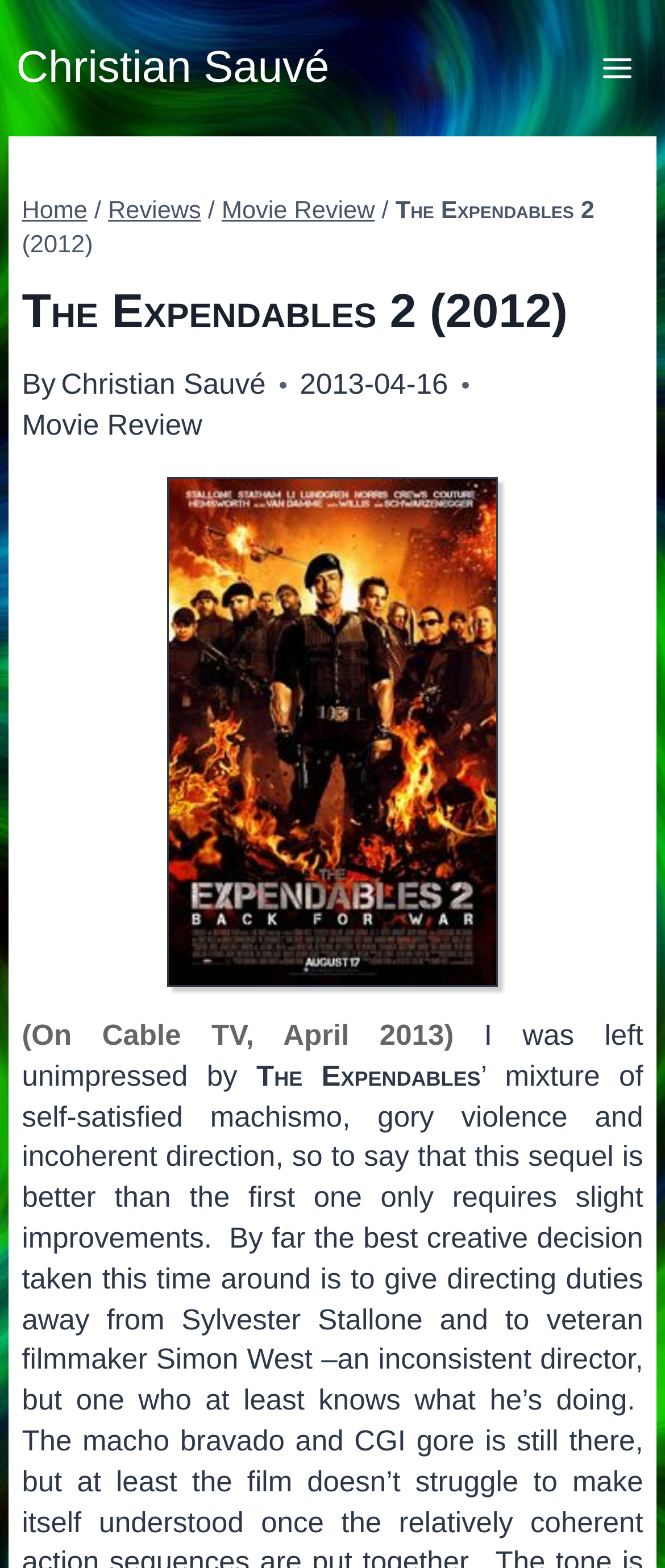Please give a concise answer to this question using a single word or phrase: 
When was the movie review published?

2013-04-16